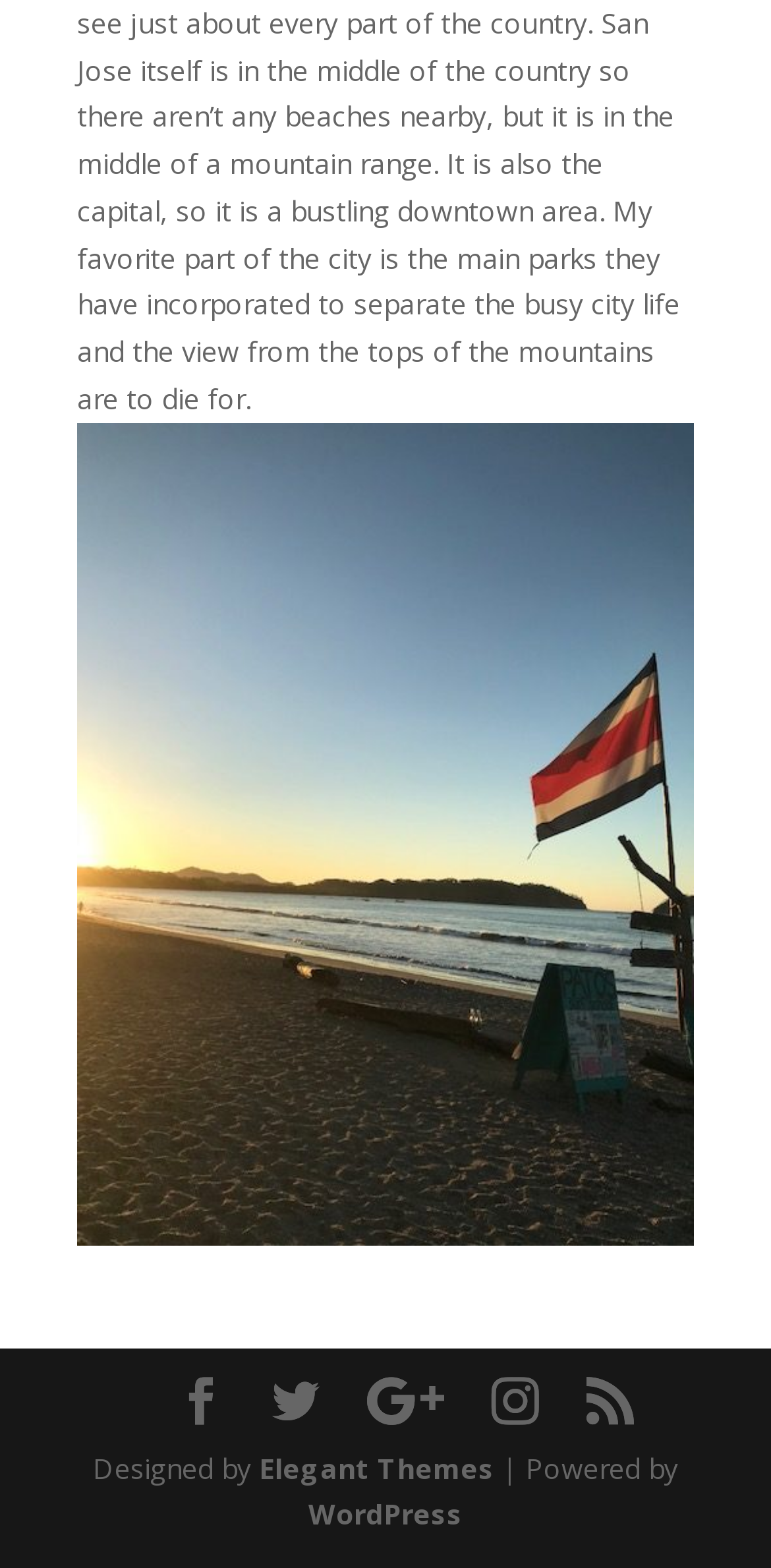Please respond in a single word or phrase: 
What is the icon above the links?

figure